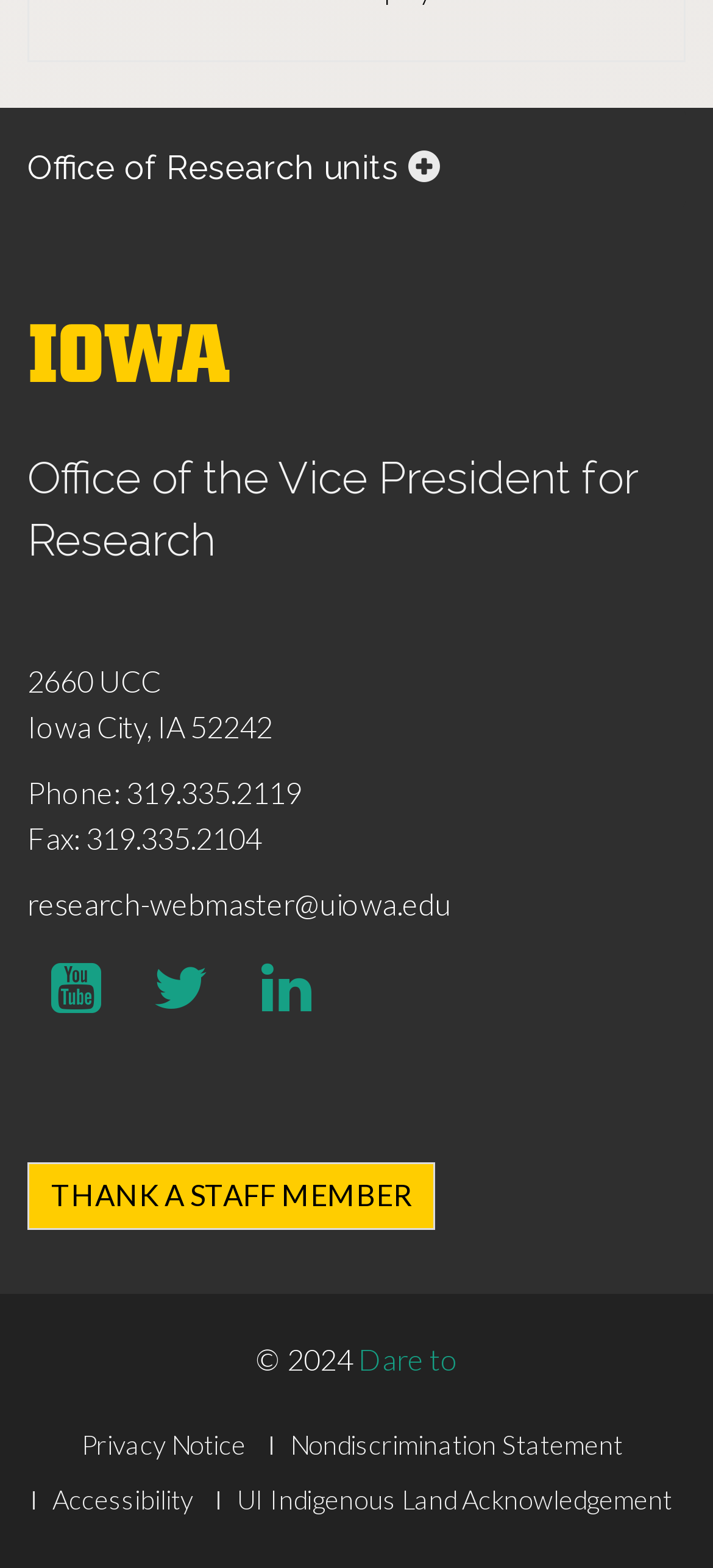Find the bounding box coordinates of the element to click in order to complete the given instruction: "Click the Office of Research units button."

[0.038, 0.069, 0.656, 0.133]